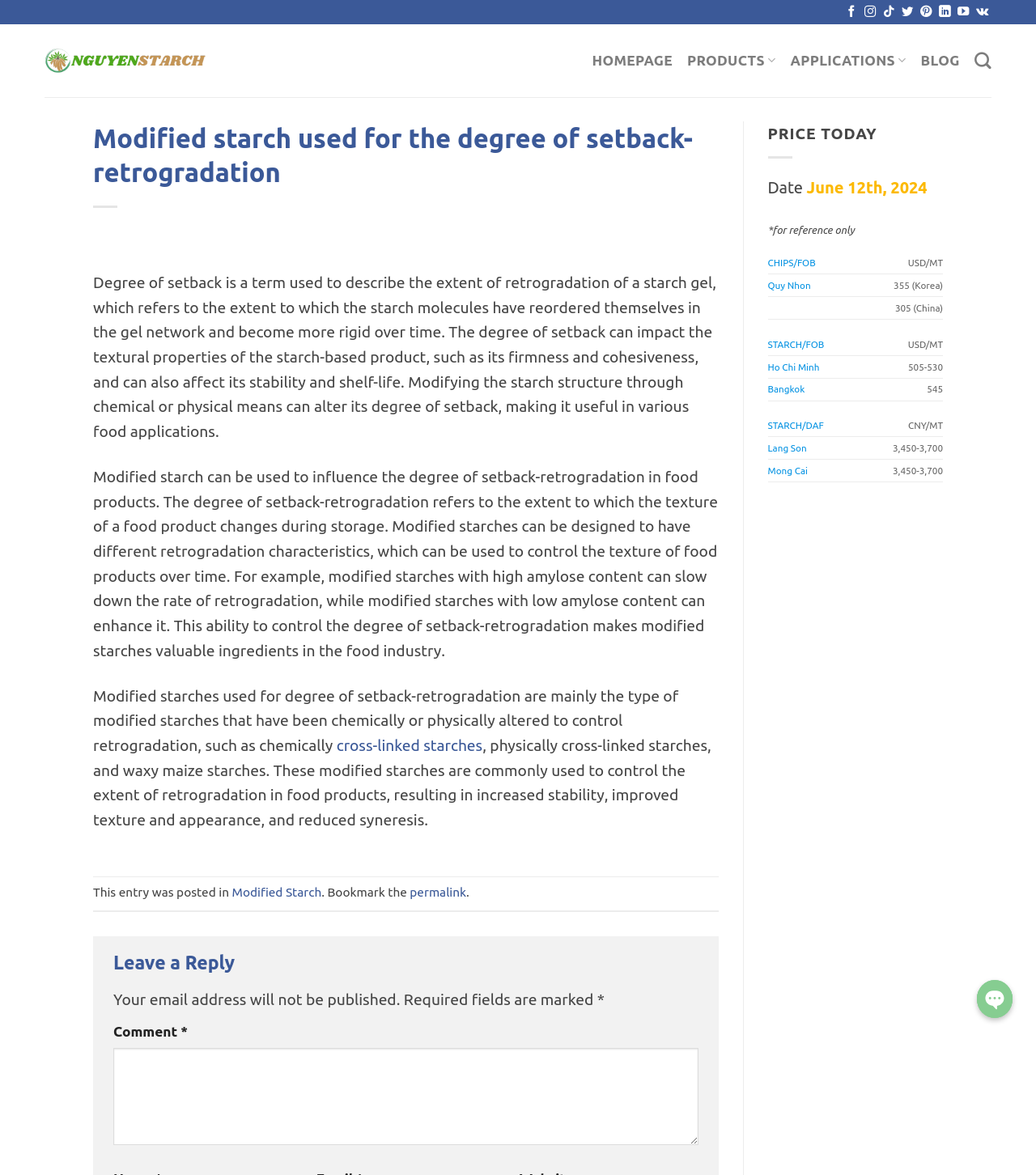Give a full account of the webpage's elements and their arrangement.

This webpage is about modified starch used for the degree of setback-retrogradation. At the top, there are social media links to follow the website on various platforms, including Facebook, Instagram, TikTok, Twitter, Pinterest, LinkedIn, YouTube, and VKontakte. Below these links, there is a logo and a link to the homepage, followed by a navigation menu with links to products, applications, and a blog.

The main content of the webpage is an article about modified starch and its use in controlling the degree of setback-retrogradation in food products. The article is divided into three paragraphs, each discussing a different aspect of modified starch and its applications. The first paragraph explains the concept of degree of setback and how it affects the textural properties of starch-based products. The second paragraph discusses how modified starch can be used to influence the degree of setback-retrogradation in food products. The third paragraph lists different types of modified starches used for degree of setback-retrogradation, including chemically cross-linked starches, physically cross-linked starches, and waxy maize starches.

On the right side of the webpage, there is a complementary section with a table displaying prices of starch and chips in different locations, including Quy Nhon, Korea, China, Ho Chi Minh, Bangkok, and Lang Son. The prices are listed in USD/MT and CNY/MT.

At the bottom of the webpage, there is a footer section with a link to a related post, a permalink, and a comment section where users can leave their comments. The comment section includes a text box and a submit button.